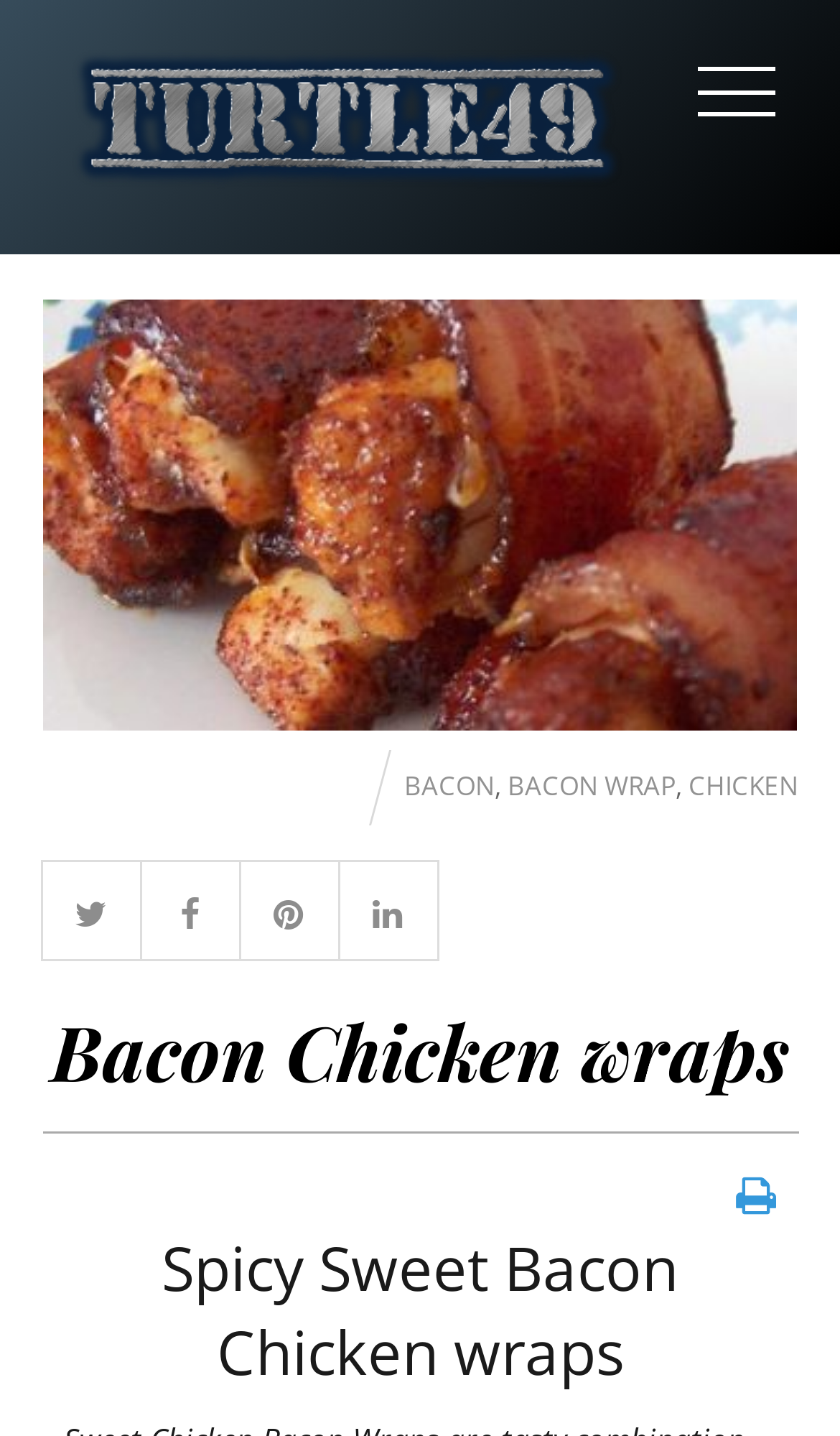Please examine the image and provide a detailed answer to the question: How many images are there on the webpage?

I found one image on the webpage by looking at the 'image' element with the description 'image'. This image is located within the 'figure' element under the 'Menu' section.